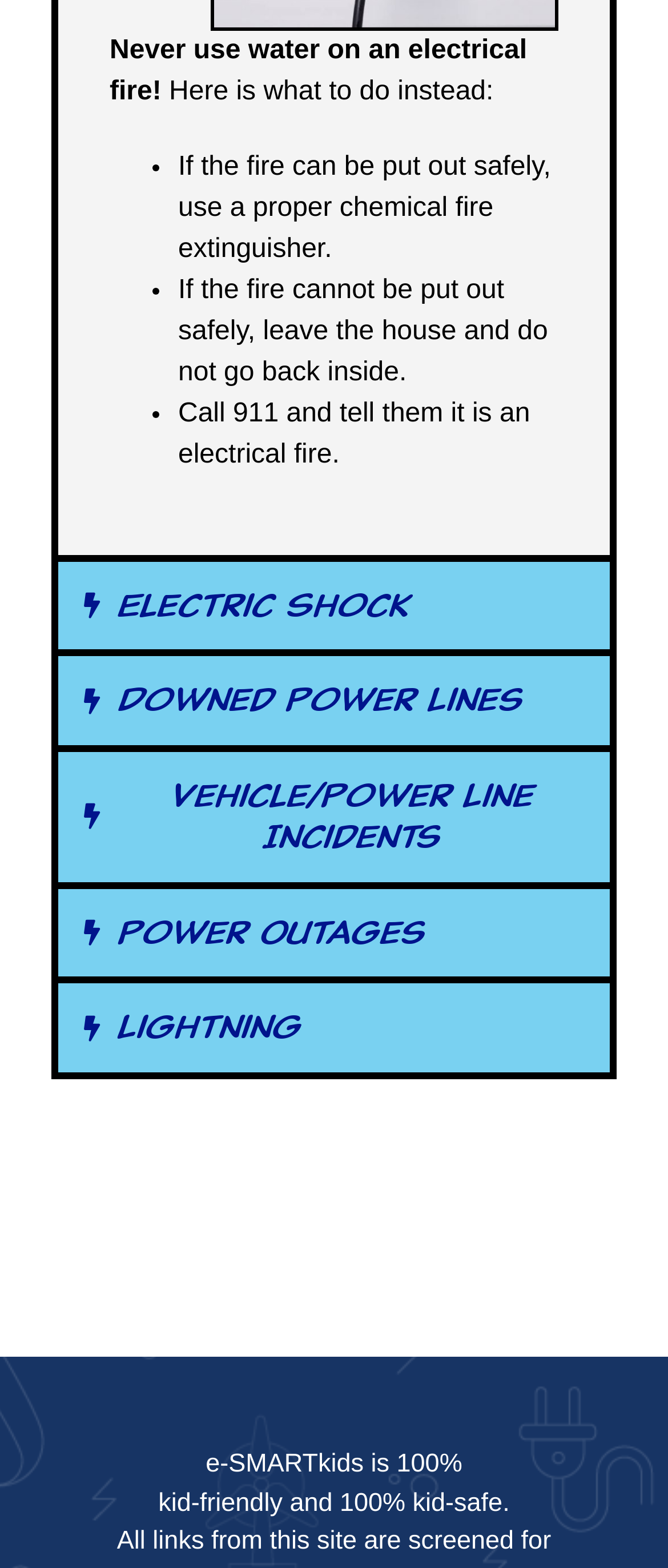Answer the question below in one word or phrase:
What is the first step to take in case of an electrical fire?

Use a chemical fire extinguisher